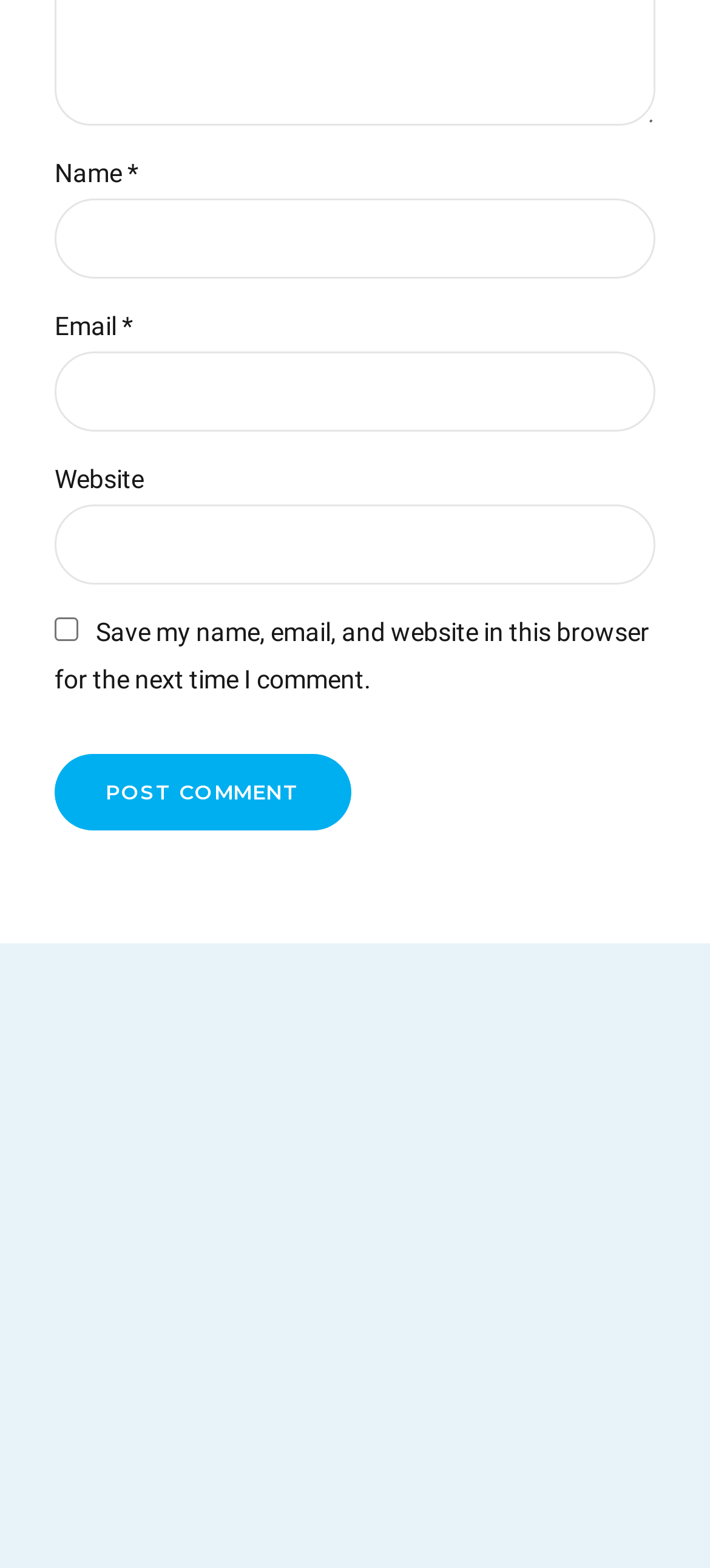How many input fields are there?
From the screenshot, supply a one-word or short-phrase answer.

3